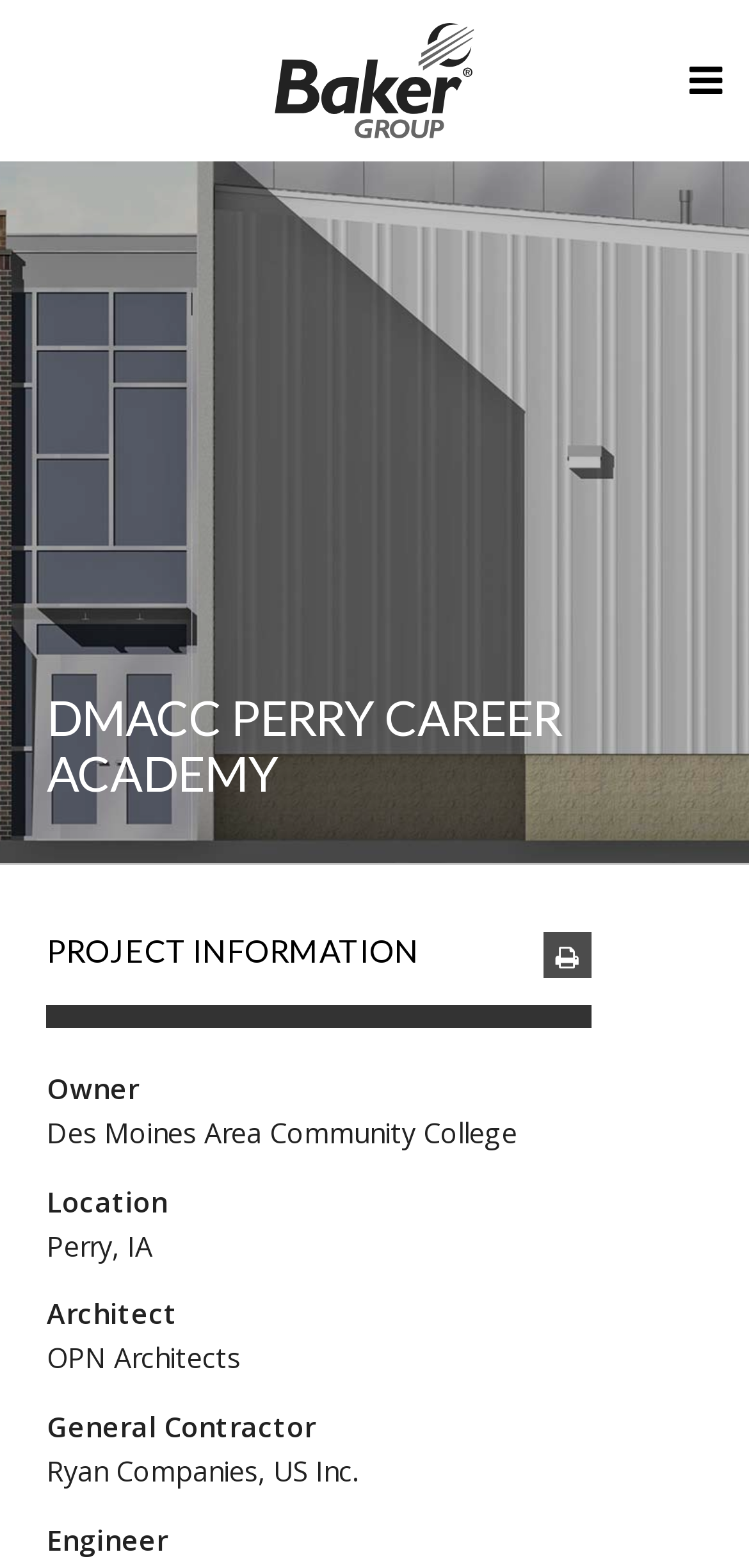What is the name of the project?
Answer the question with detailed information derived from the image.

The name of the project can be found in the figure caption, which is 'DMACC PERRY CAREER ACADEMY'.